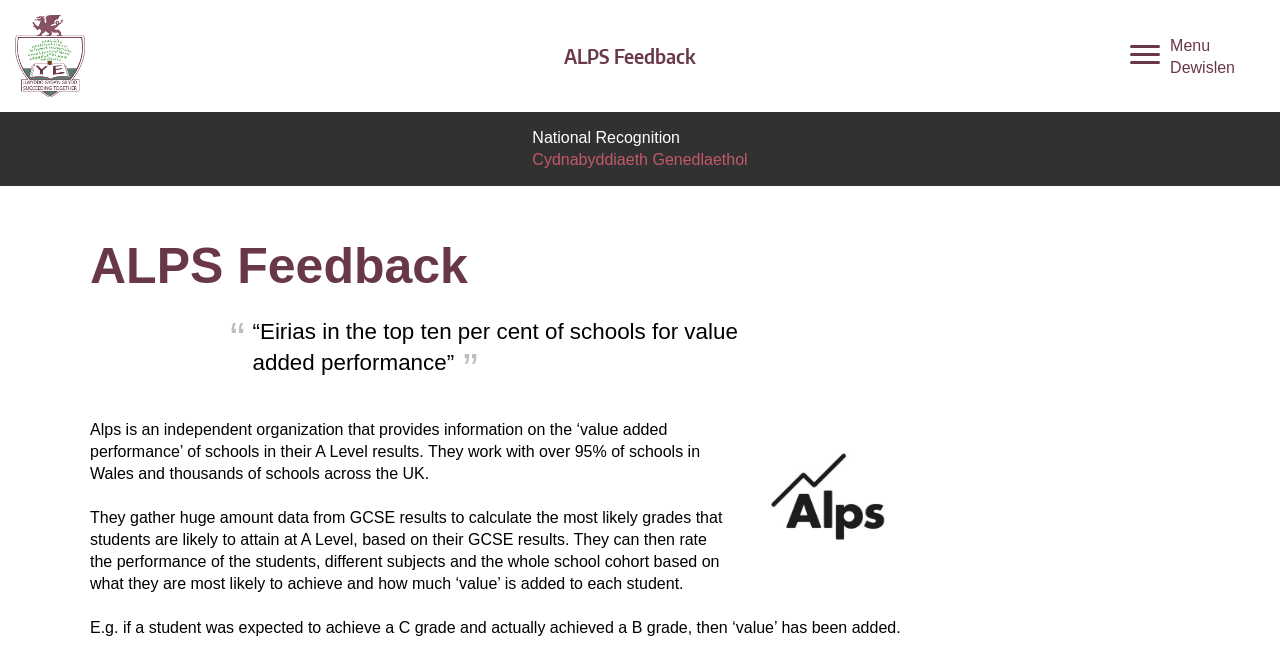Use the information in the screenshot to answer the question comprehensively: What does ALPS do?

ALPS gathers huge amounts of data from GCSE results to calculate the most likely grades that students are likely to attain at A Level, and then rates the performance of students, different subjects, and the whole school cohort based on what they are most likely to achieve and how much 'value' is added to each student.